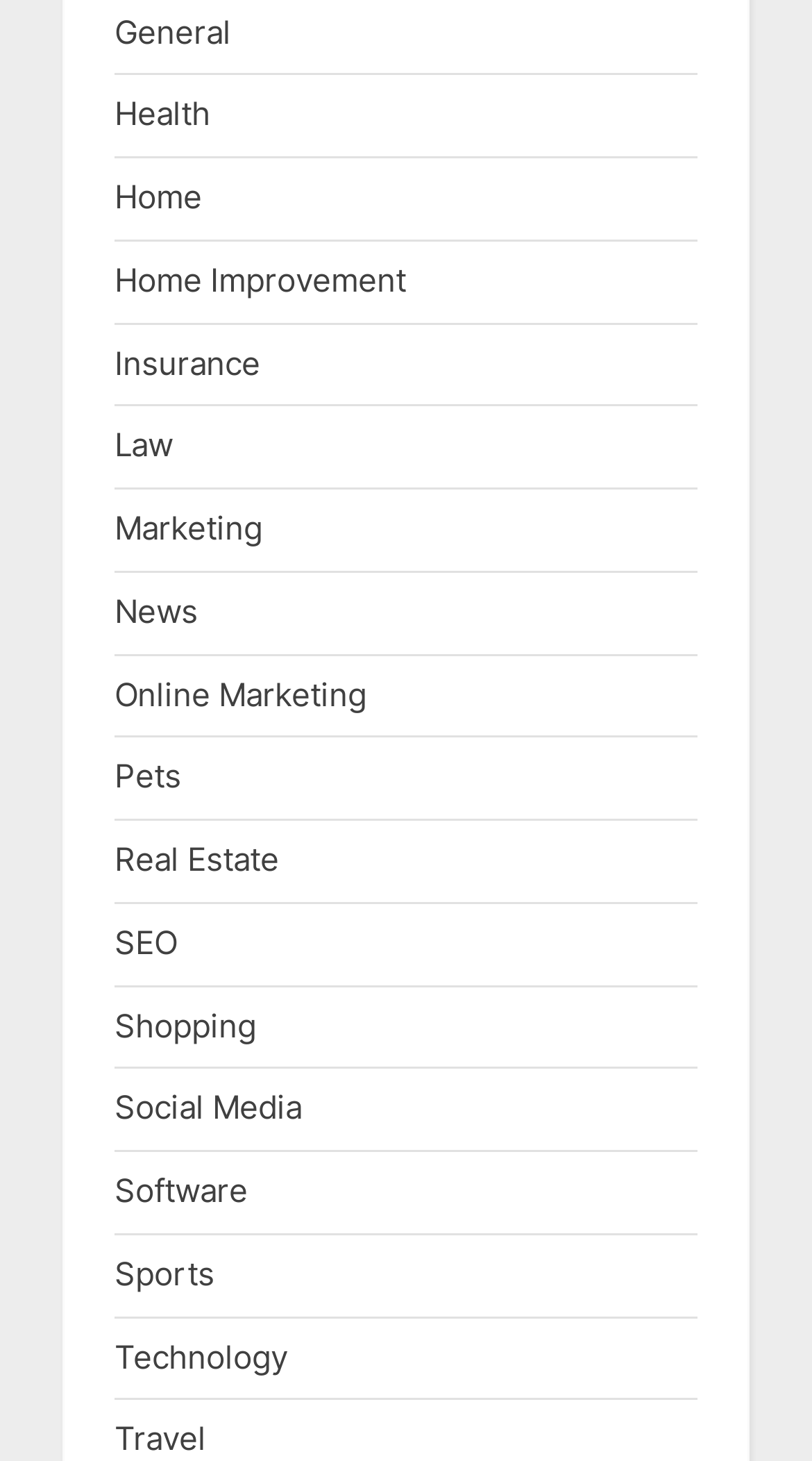Identify the bounding box coordinates of the region that should be clicked to execute the following instruction: "Click on General".

[0.141, 0.008, 0.285, 0.035]